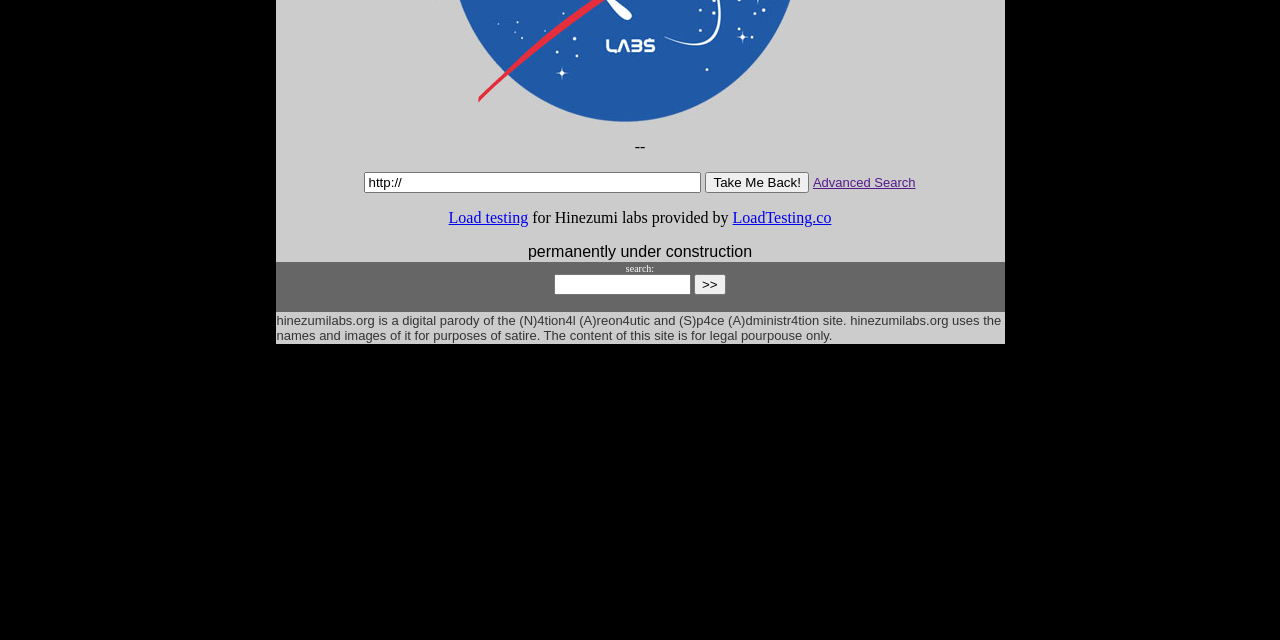Identify the coordinates of the bounding box for the element described below: "name="q"". Return the coordinates as four float numbers between 0 and 1: [left, top, right, bottom].

[0.433, 0.428, 0.54, 0.461]